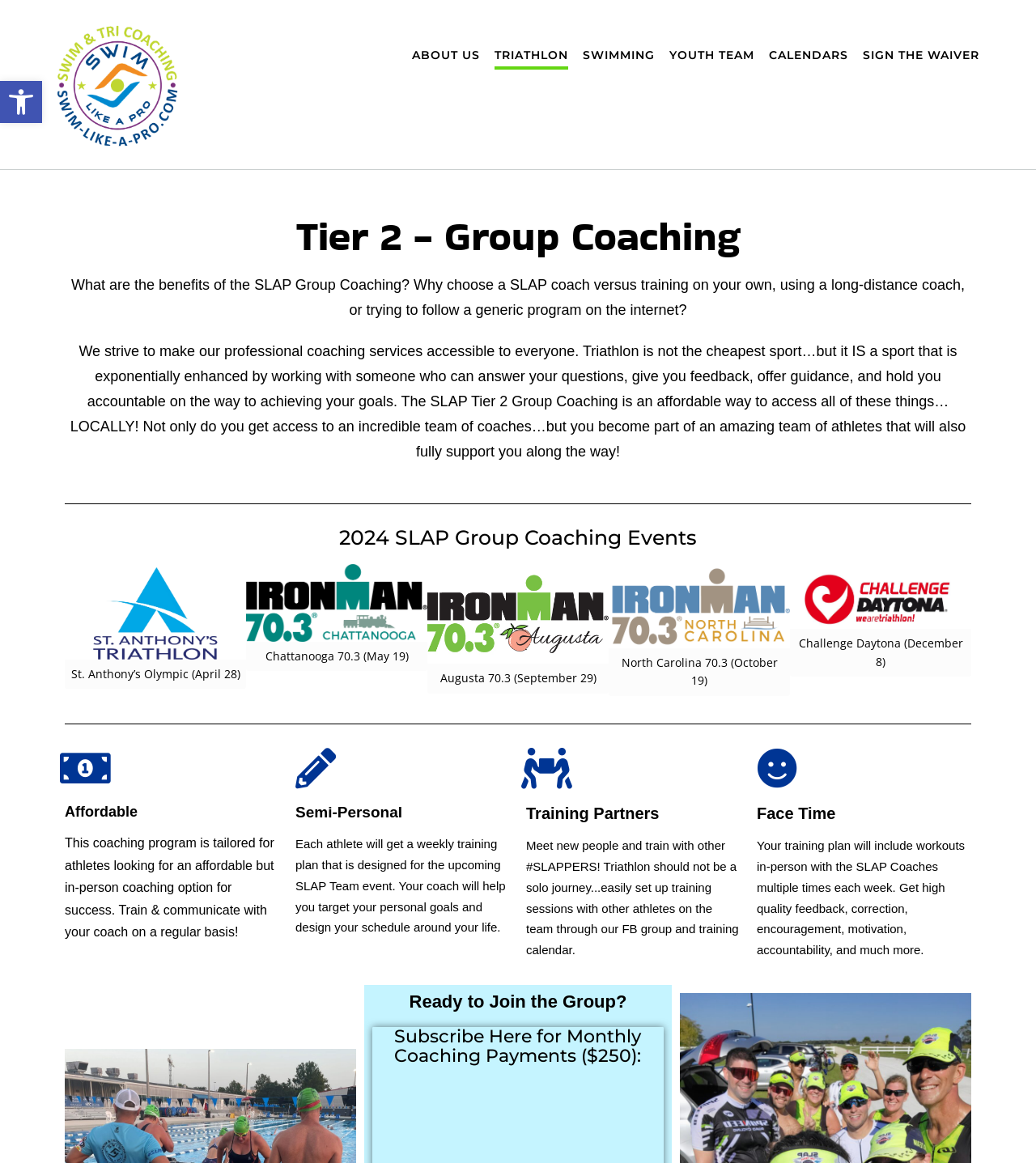Given the description of the UI element: "Open toolbar Accessibility Tools", predict the bounding box coordinates in the form of [left, top, right, bottom], with each value being a float between 0 and 1.

[0.0, 0.07, 0.041, 0.106]